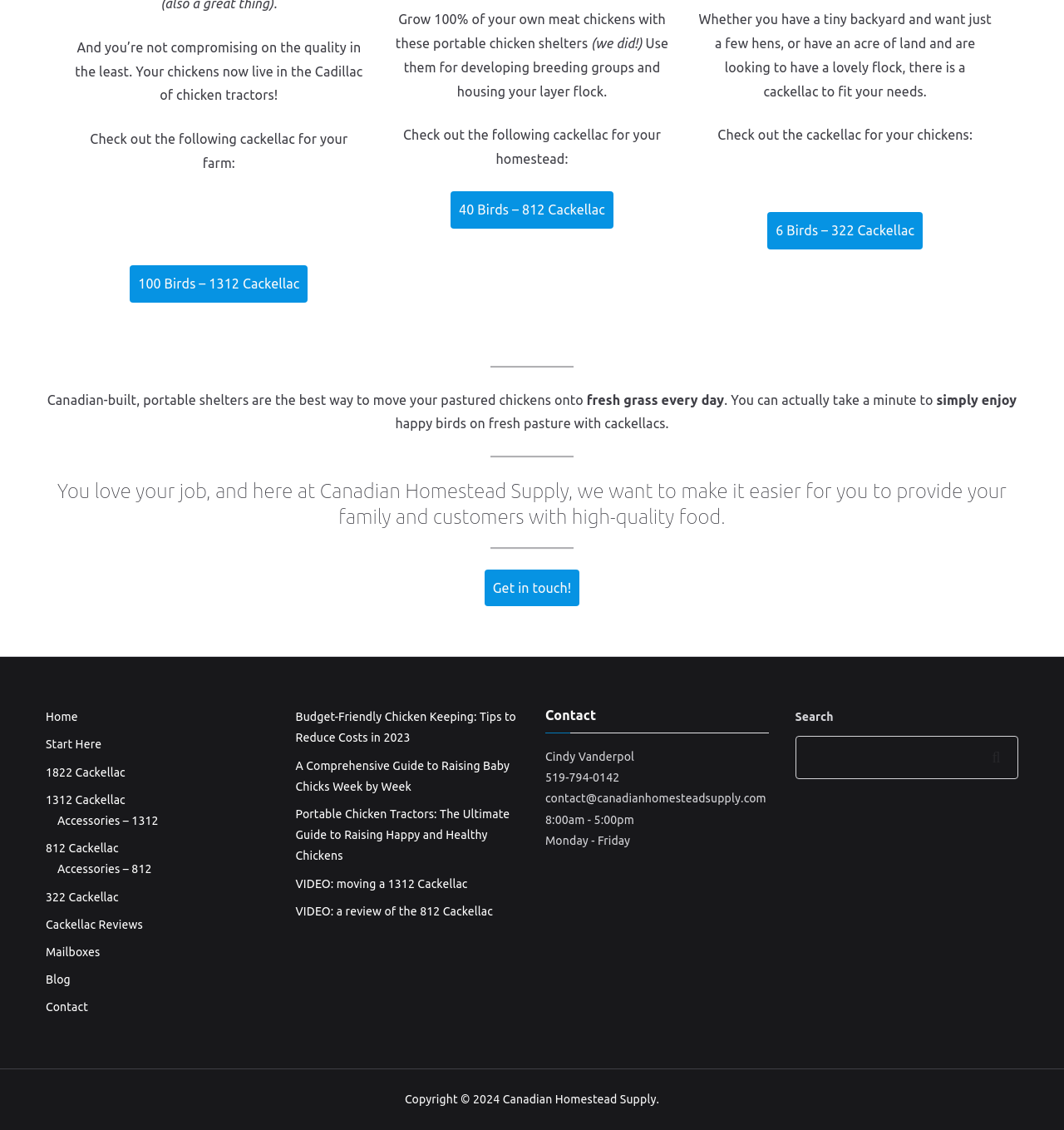Can you find the bounding box coordinates for the element to click on to achieve the instruction: "Check out the 'Cackellac Reviews'"?

[0.043, 0.809, 0.253, 0.828]